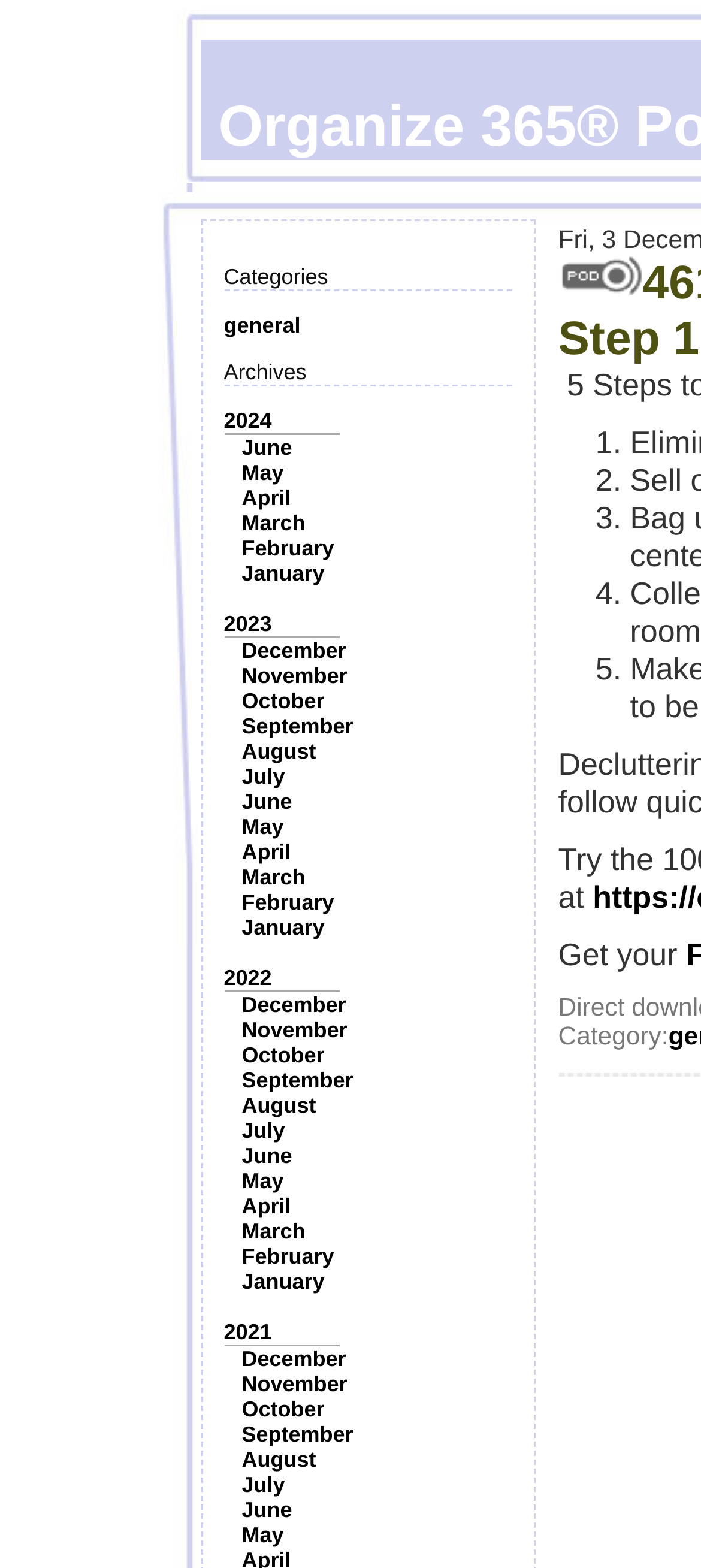What is the purpose of the numbers on the right side of the webpage?
By examining the image, provide a one-word or phrase answer.

List markers